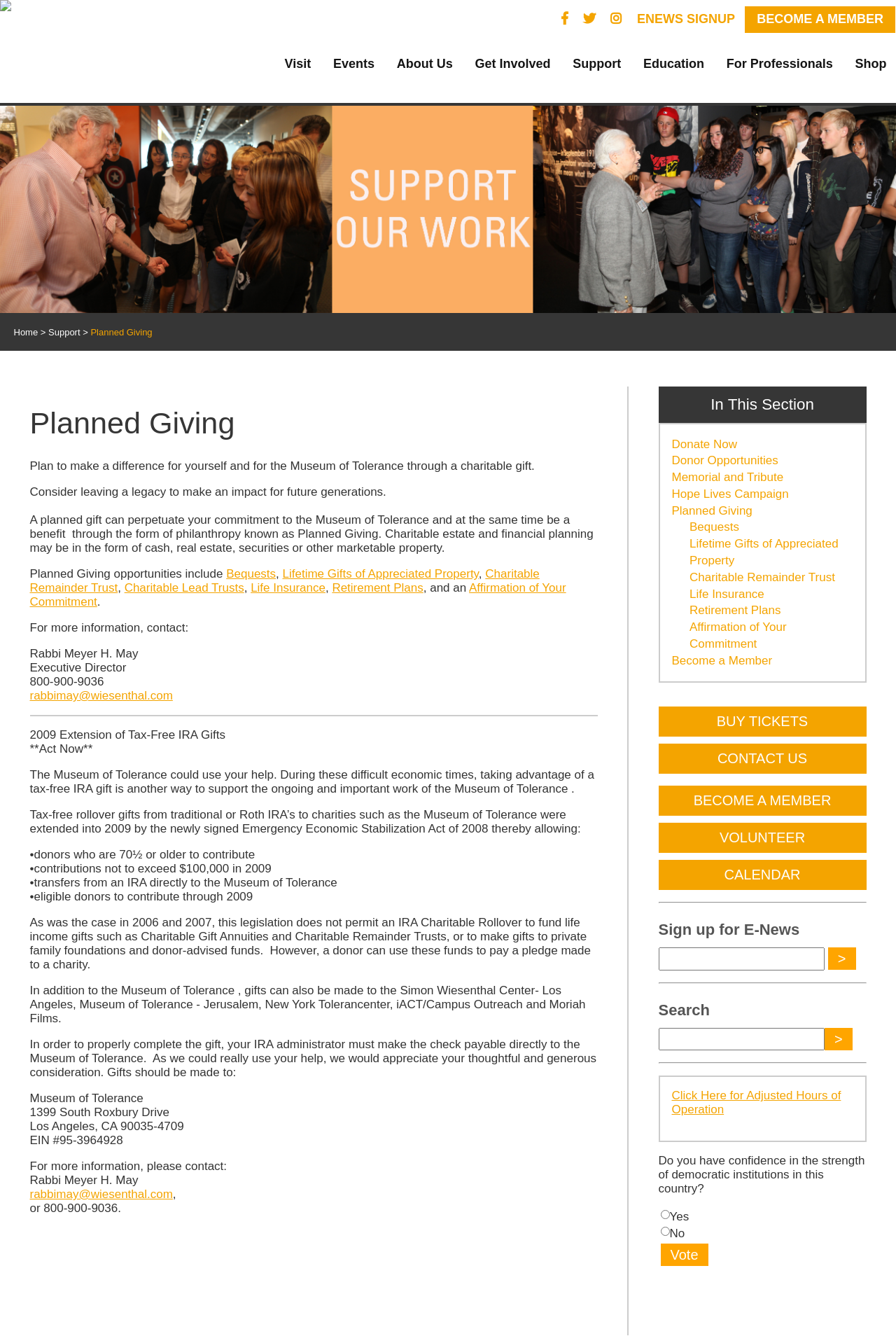Describe all the significant parts and information present on the webpage.

The webpage is about Planned Giving, a charitable program of the Museum of Tolerance. At the top, there is a navigation menu with links to various sections, including "Home", "Events", "About Us", and more. Below the navigation menu, there is a section with several social media links, represented by icons.

The main content of the page is divided into two columns. The left column has a heading "Planned Giving" and a brief introduction to the program, explaining how it can benefit both the donor and the museum. Below the introduction, there are links to different types of planned gifts, such as bequests, lifetime gifts of appreciated property, charitable remainder trusts, and more.

The right column has a section titled "In This Section" with links to related pages, including "Donate Now", "Donor Opportunities", and "Hope Lives Campaign". Below this section, there is a list of links to specific types of planned gifts, similar to the ones in the left column.

Throughout the page, there are several blocks of text providing more information about planned giving, including its benefits, how it works, and how to get started. There are also contact details for Rabbi Meyer H. May, the Executive Director of the museum, and a call to action to make a gift.